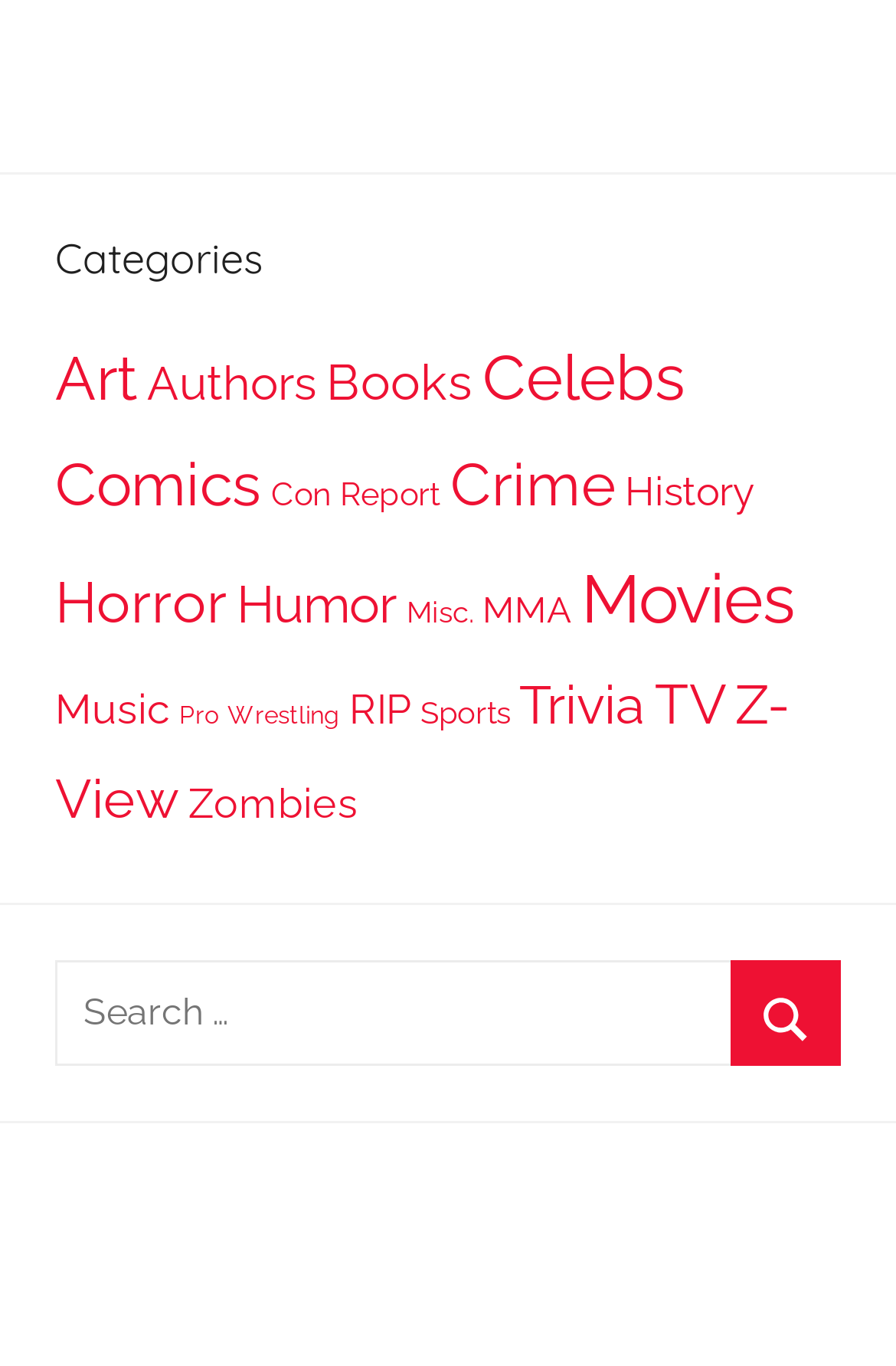Bounding box coordinates should be in the format (top-left x, top-left y, bottom-right x, bottom-right y) and all values should be floating point numbers between 0 and 1. Determine the bounding box coordinate for the UI element described as: Con Report

[0.303, 0.349, 0.492, 0.375]